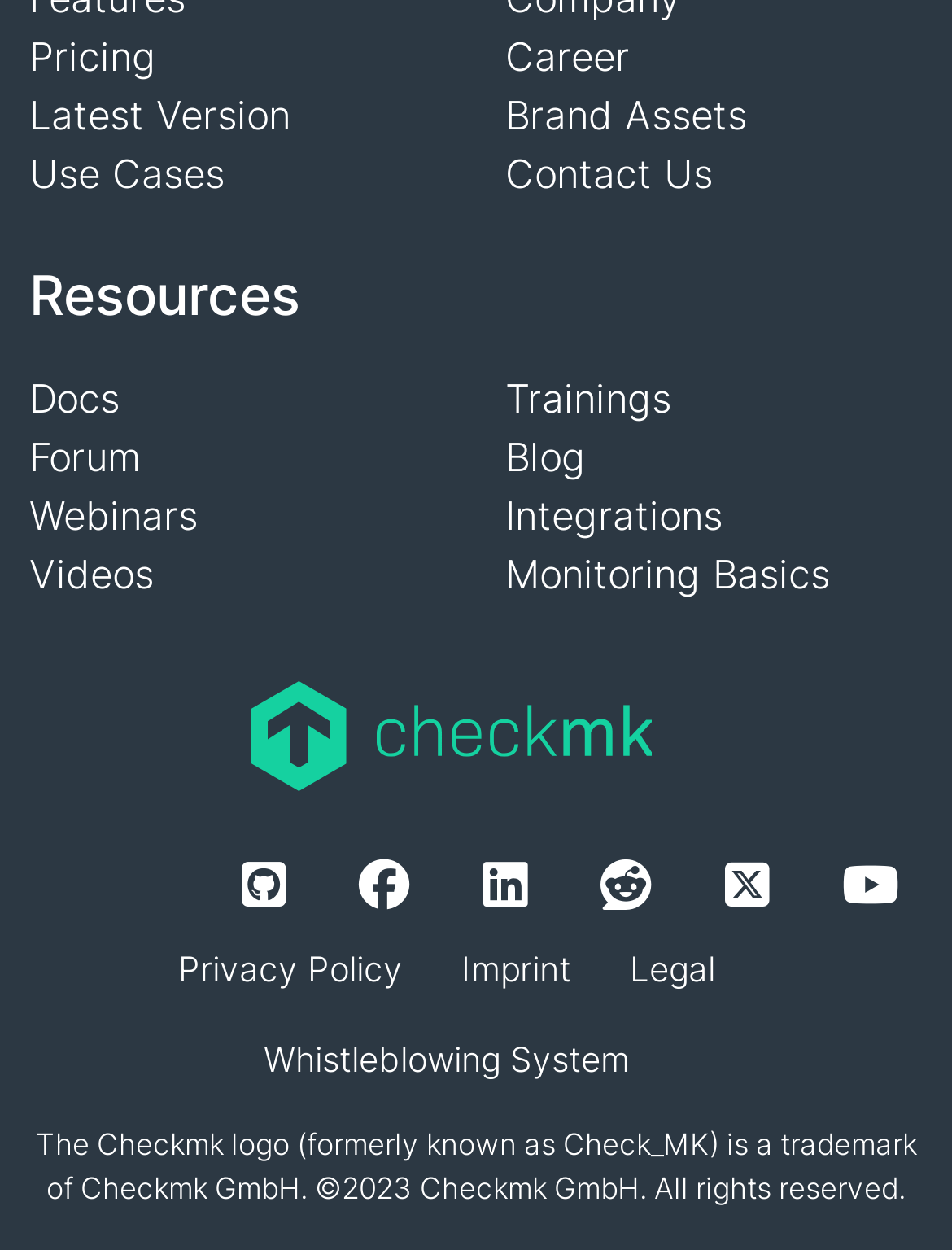Utilize the details in the image to give a detailed response to the question: What is the company name associated with the Checkmk logo?

I found the copyright information at the bottom of the webpage, which mentions 'Checkmk GmbH' as the company associated with the Checkmk logo.